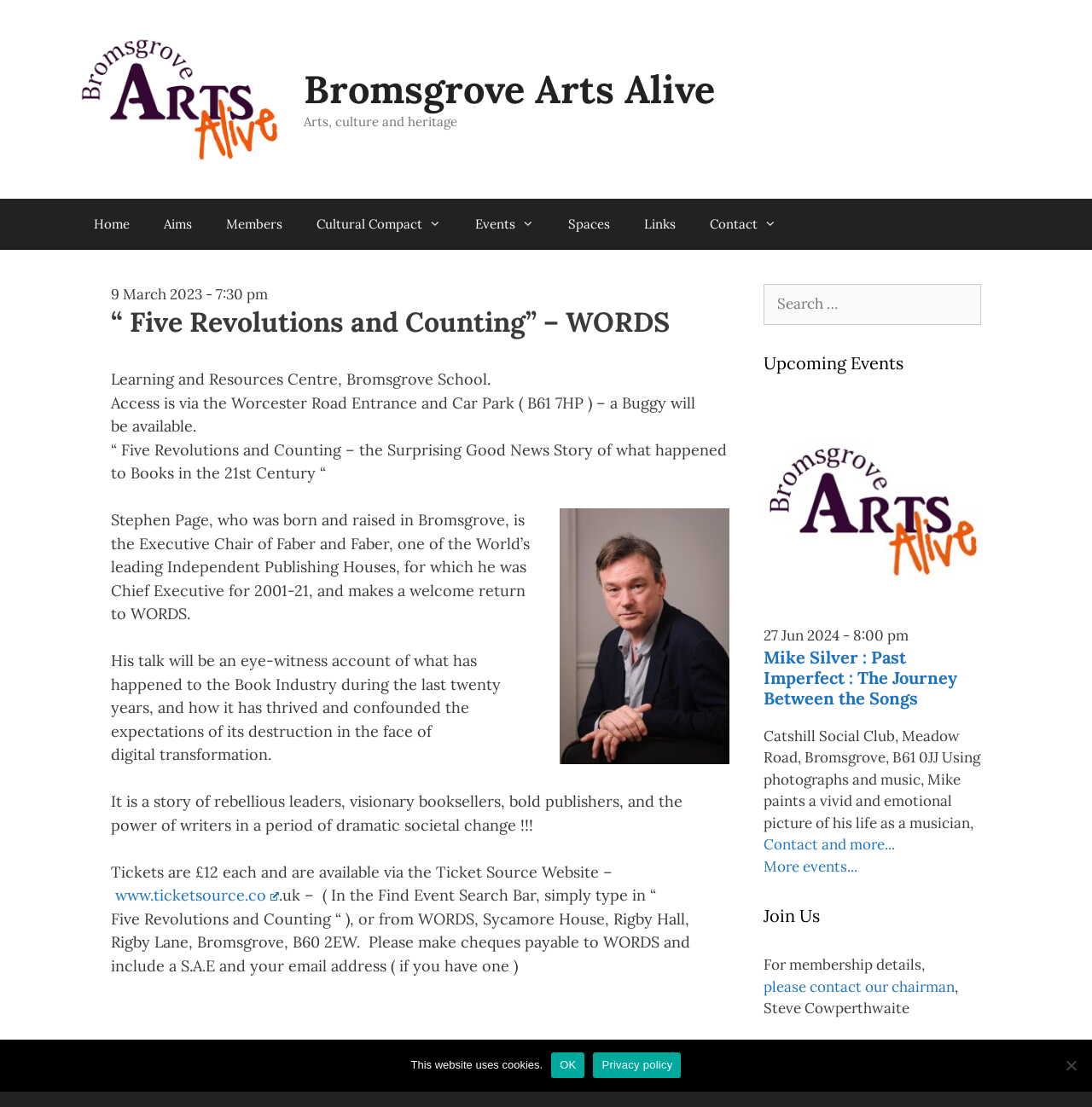Calculate the bounding box coordinates of the UI element given the description: "please contact our chairman".

[0.699, 0.883, 0.874, 0.9]